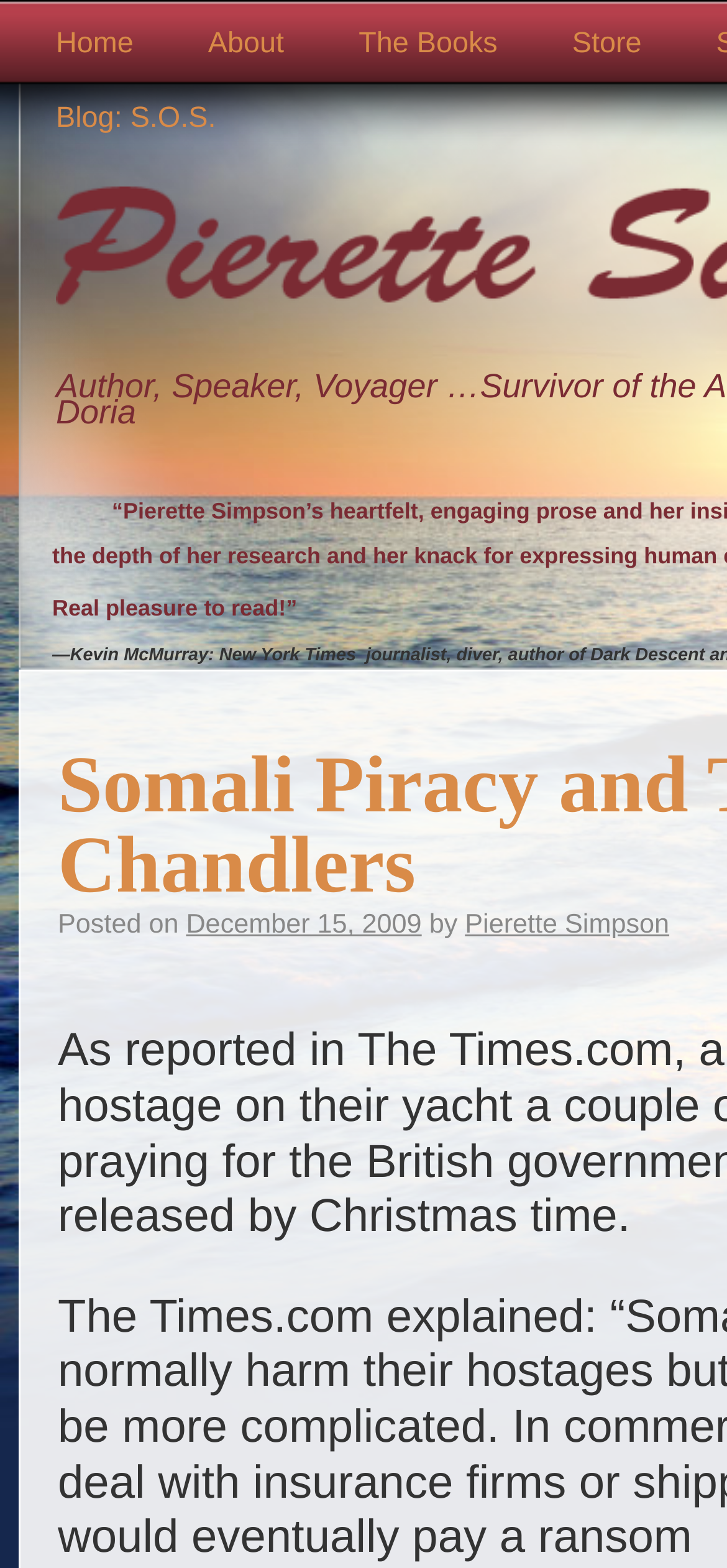Who is the author of the blog post?
Based on the screenshot, respond with a single word or phrase.

Pierette Simpson